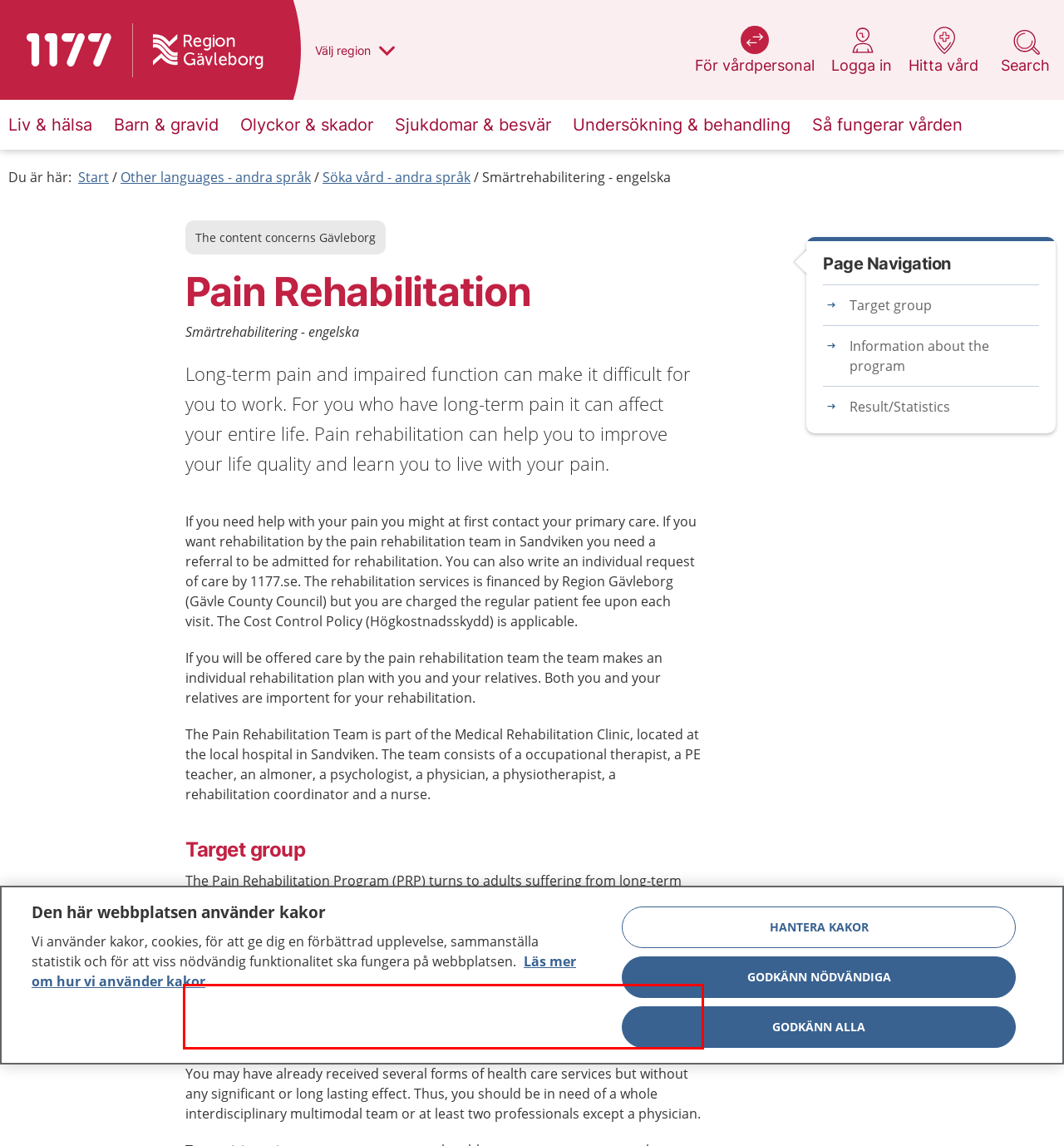Examine the webpage screenshot, find the red bounding box, and extract the text content within this marked area.

You may have difficulties managing daily life and/or difficulties in taking part in recreation and society. It is important that you have a positive attitude towards returning to work and have an open mind to behavioral changes.